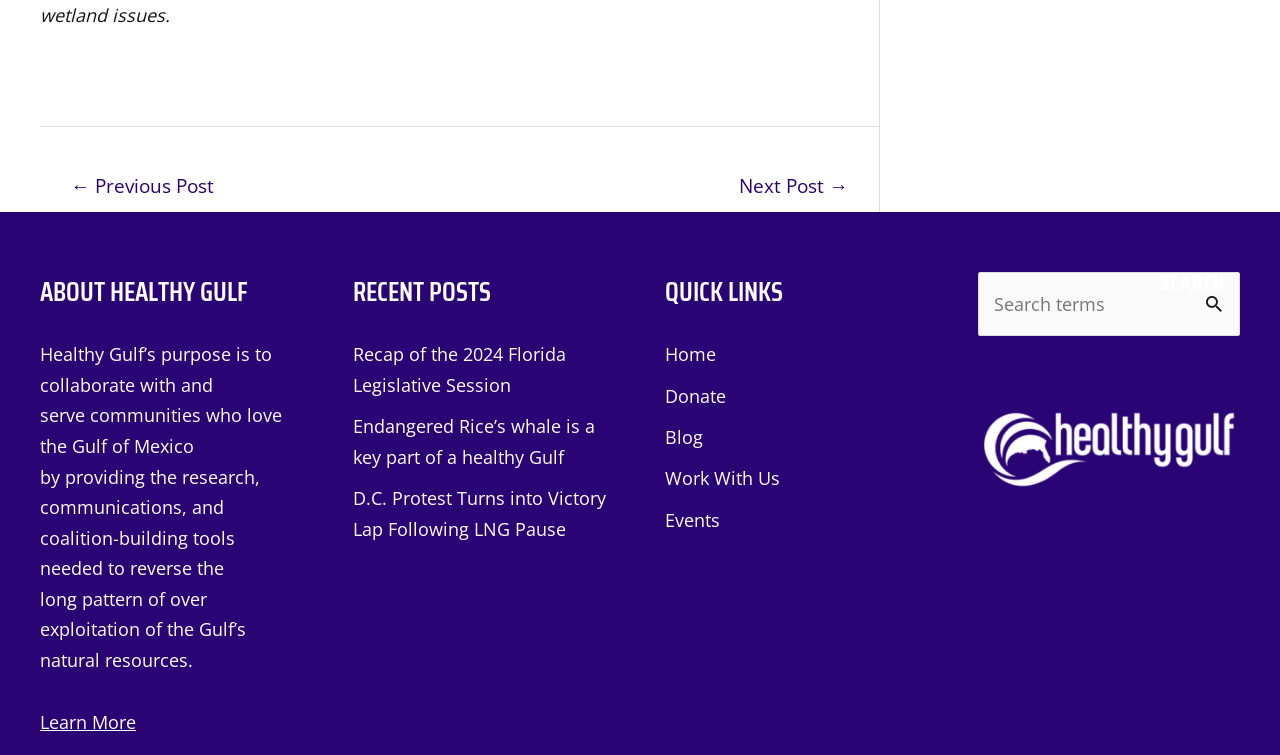Please identify the bounding box coordinates of the area I need to click to accomplish the following instruction: "learn more about Healthy Gulf".

[0.031, 0.941, 0.106, 0.972]